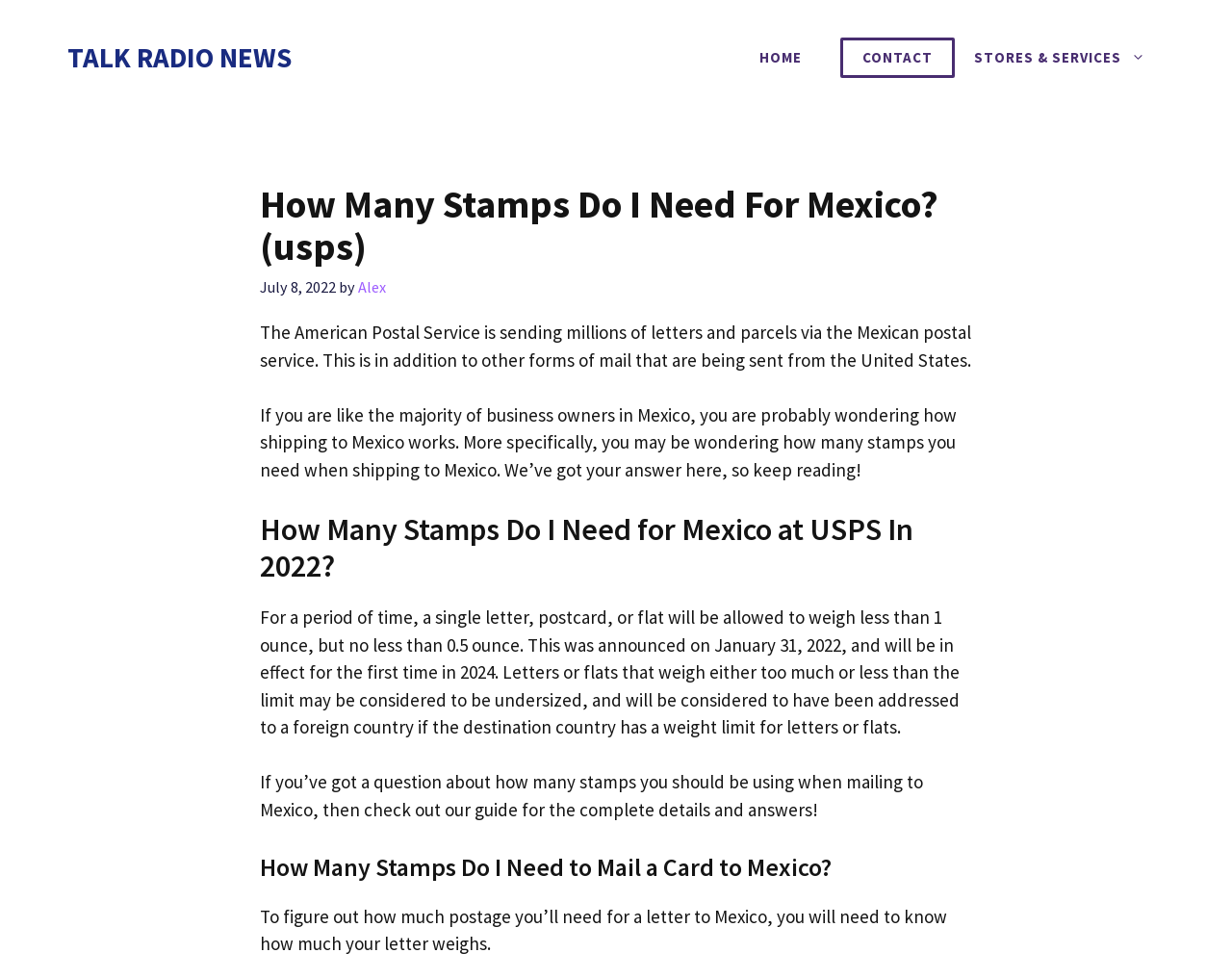What is the topic of this article? Please answer the question using a single word or phrase based on the image.

Shipping to Mexico